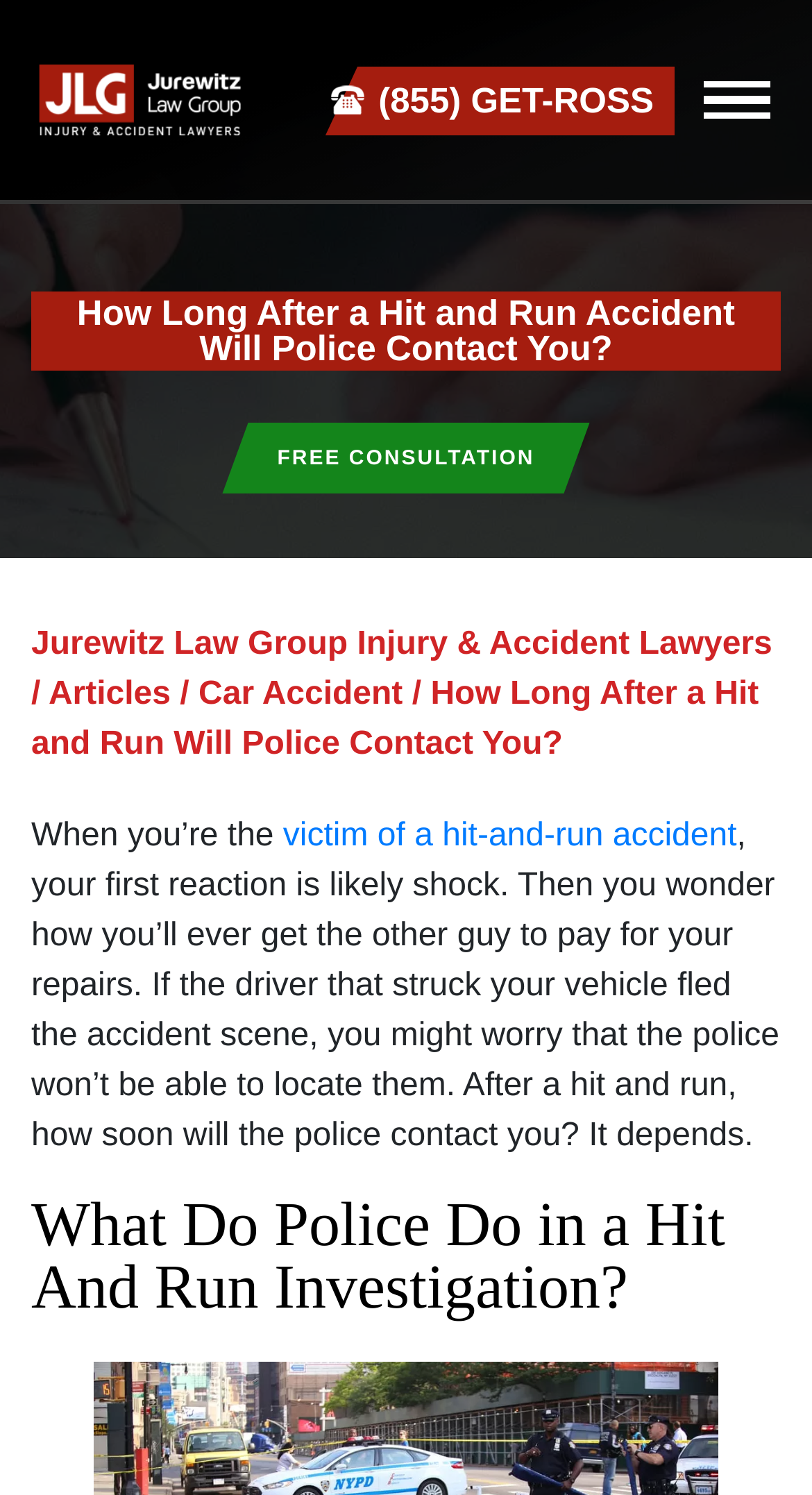Indicate the bounding box coordinates of the element that must be clicked to execute the instruction: "Click the 'Jurewitz Law Group Injury & Accident Lawyers' link". The coordinates should be given as four float numbers between 0 and 1, i.e., [left, top, right, bottom].

[0.041, 0.026, 0.366, 0.108]